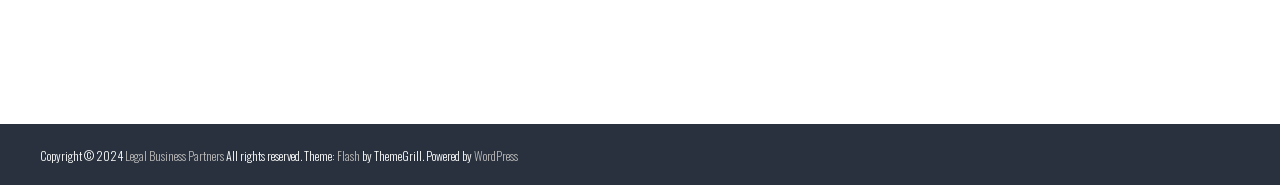Determine the bounding box coordinates of the UI element that matches the following description: "WordPress". The coordinates should be four float numbers between 0 and 1 in the format [left, top, right, bottom].

[0.37, 0.758, 0.405, 0.845]